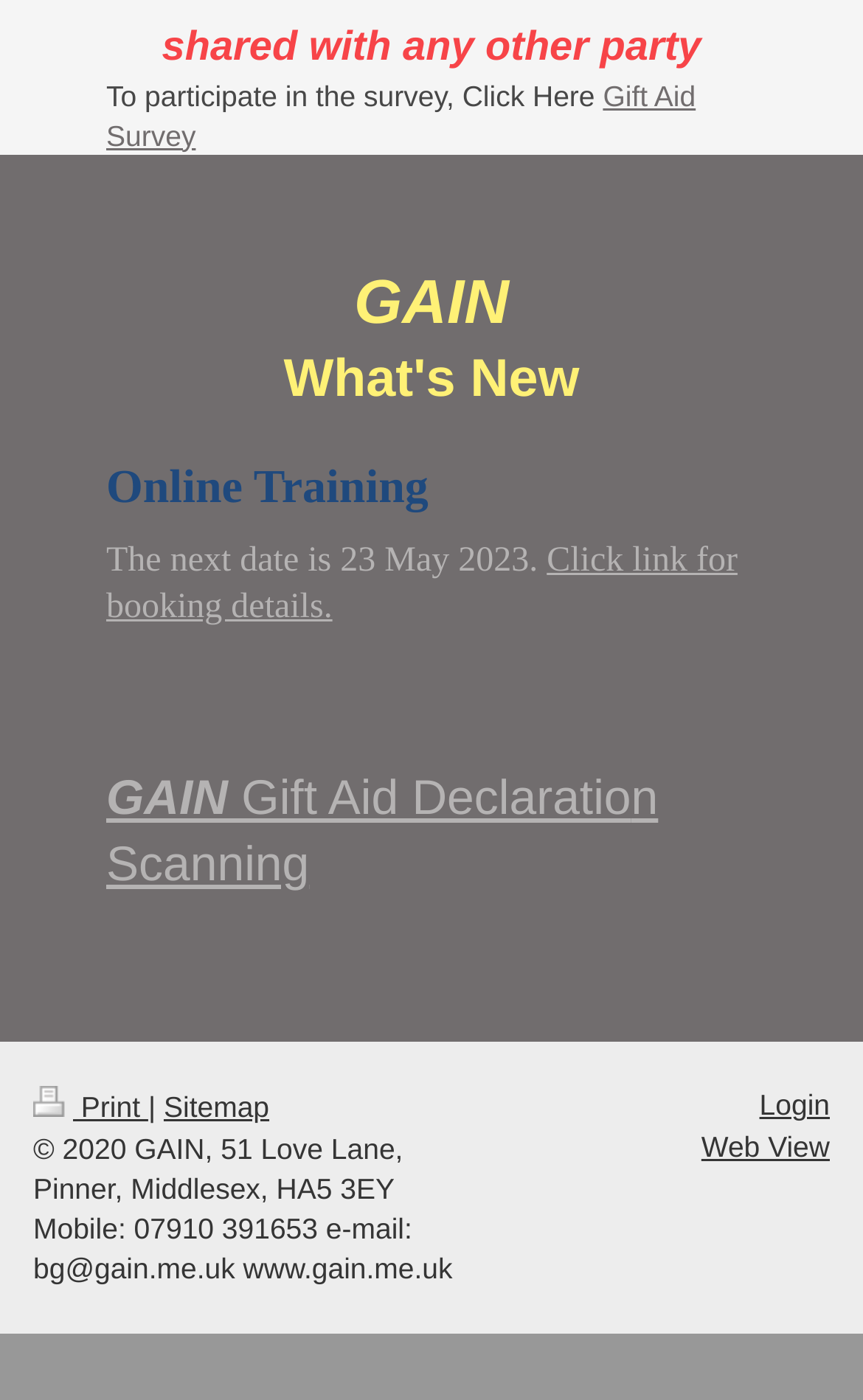What is the date mentioned for online training?
Examine the image closely and answer the question with as much detail as possible.

The date mentioned for online training is '23 May 2023' which is located in the middle of the page with a bounding box coordinate of [0.123, 0.386, 0.634, 0.413].